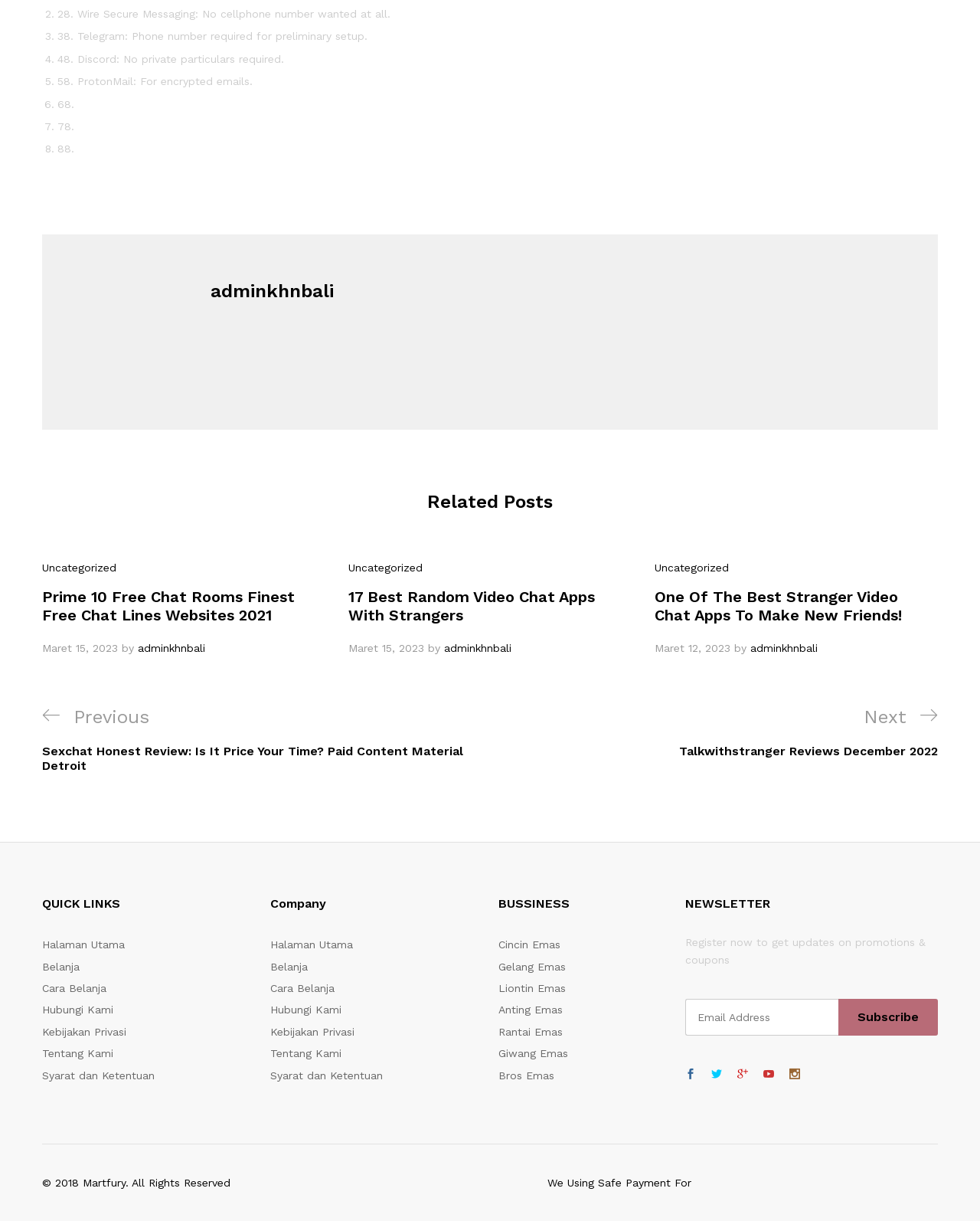Predict the bounding box coordinates for the UI element described as: "title="Twitter"". The coordinates should be four float numbers between 0 and 1, presented as [left, top, right, bottom].

[0.718, 0.873, 0.745, 0.887]